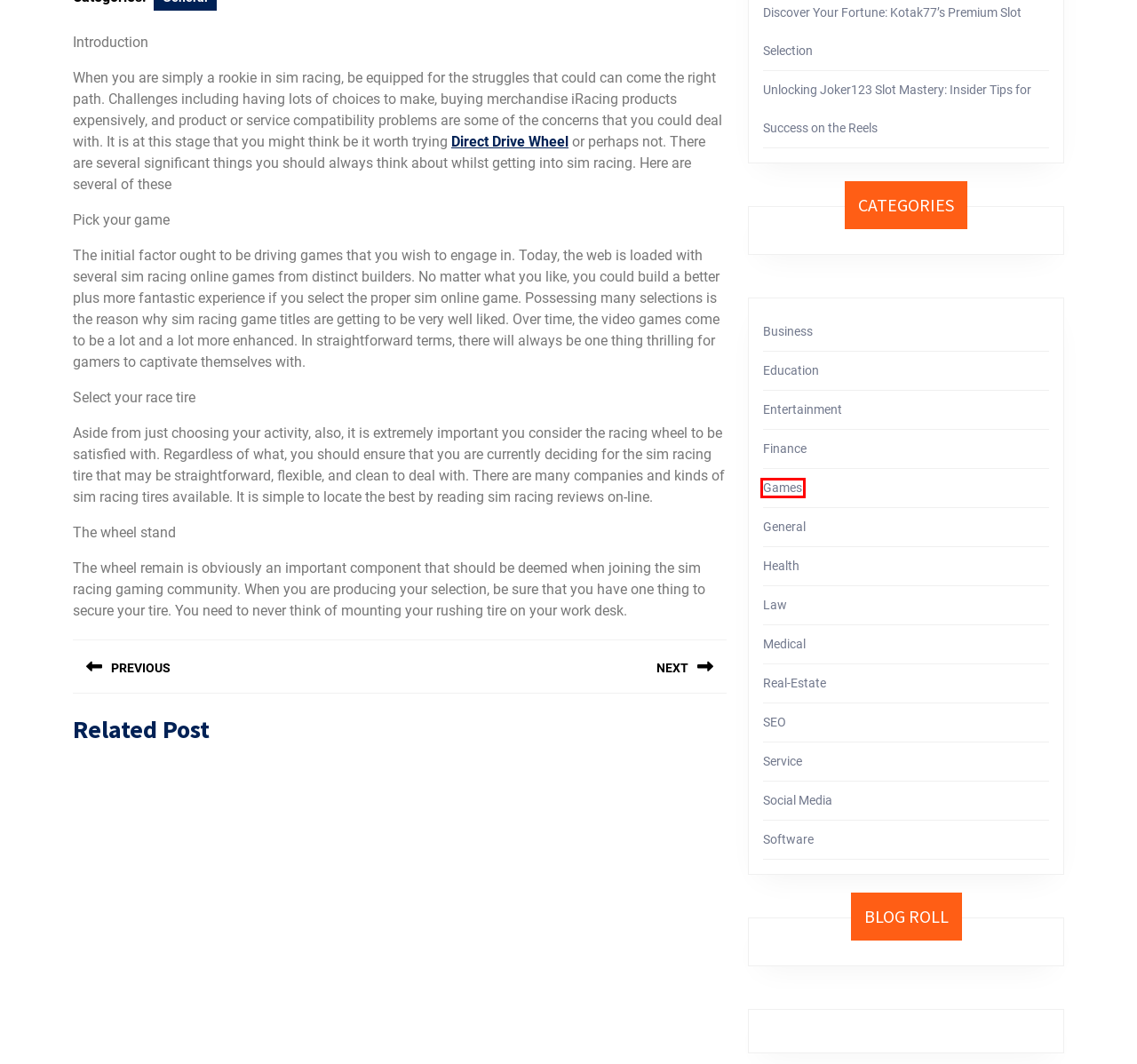You’re provided with a screenshot of a webpage that has a red bounding box around an element. Choose the best matching webpage description for the new page after clicking the element in the red box. The options are:
A. How to Choose the Perfect Diabetic Socks: A Comprehensive Guide – The Golden Bowl
B. Finance – The Golden Bowl
C. Business – The Golden Bowl
D. Law – The Golden Bowl
E. Know why the Fairfield plumbing in Ohio should be taken as a priority. – The Golden Bowl
F. Games – The Golden Bowl
G. Entertainment – The Golden Bowl
H. Discover Your Fortune: Kotak77’s Premium Slot Selection – The Golden Bowl

F